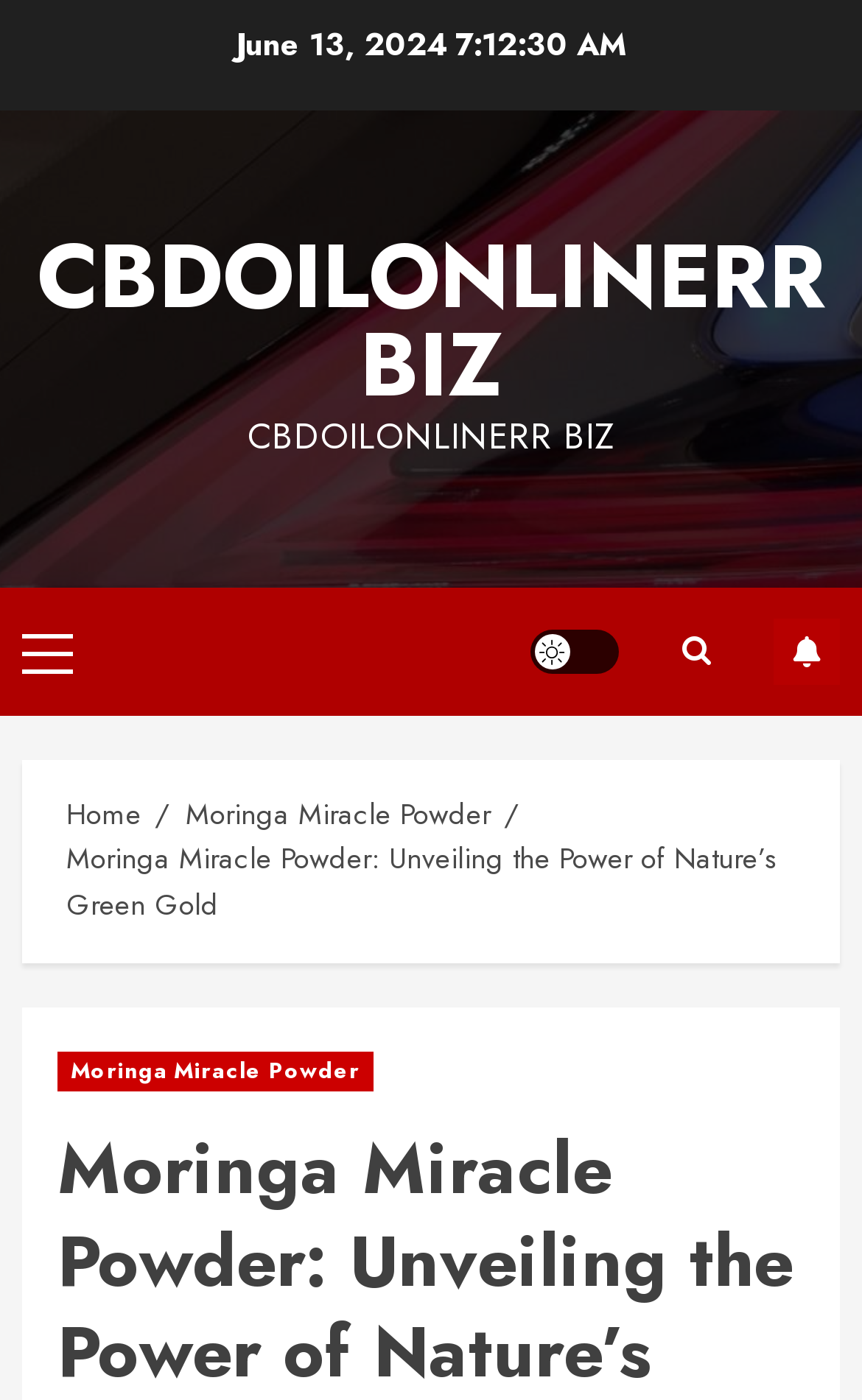Please predict the bounding box coordinates of the element's region where a click is necessary to complete the following instruction: "Click on the 'Home' link". The coordinates should be represented by four float numbers between 0 and 1, i.e., [left, top, right, bottom].

[0.077, 0.566, 0.164, 0.597]